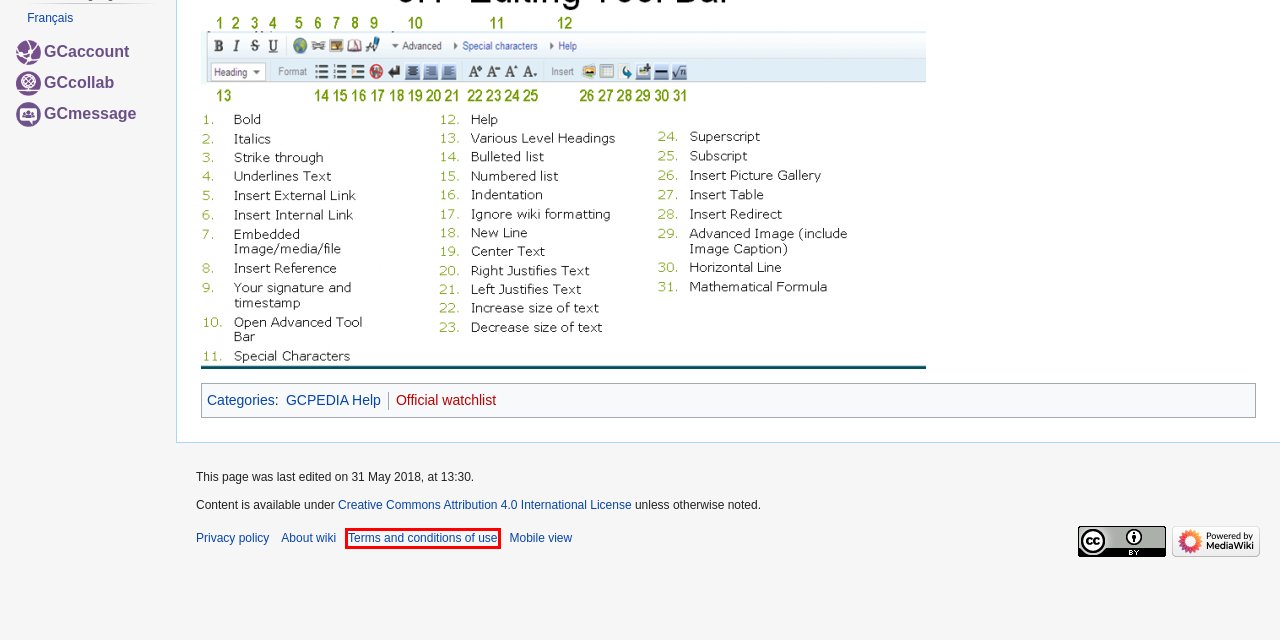You are presented with a screenshot of a webpage with a red bounding box. Select the webpage description that most closely matches the new webpage after clicking the element inside the red bounding box. The options are:
A. Terms : GCcollab
B. GCaccount  - 
Sign in
C. GCmessage
D. Privacy : GCcollab
E. Support : 
          GCTools
F. Aide:Comprendre la barre d'outils d'édition - wiki
G. CC BY 4.0 Deed | Attribution 4.0 International
 | Creative Commons
H. GCcollab

A